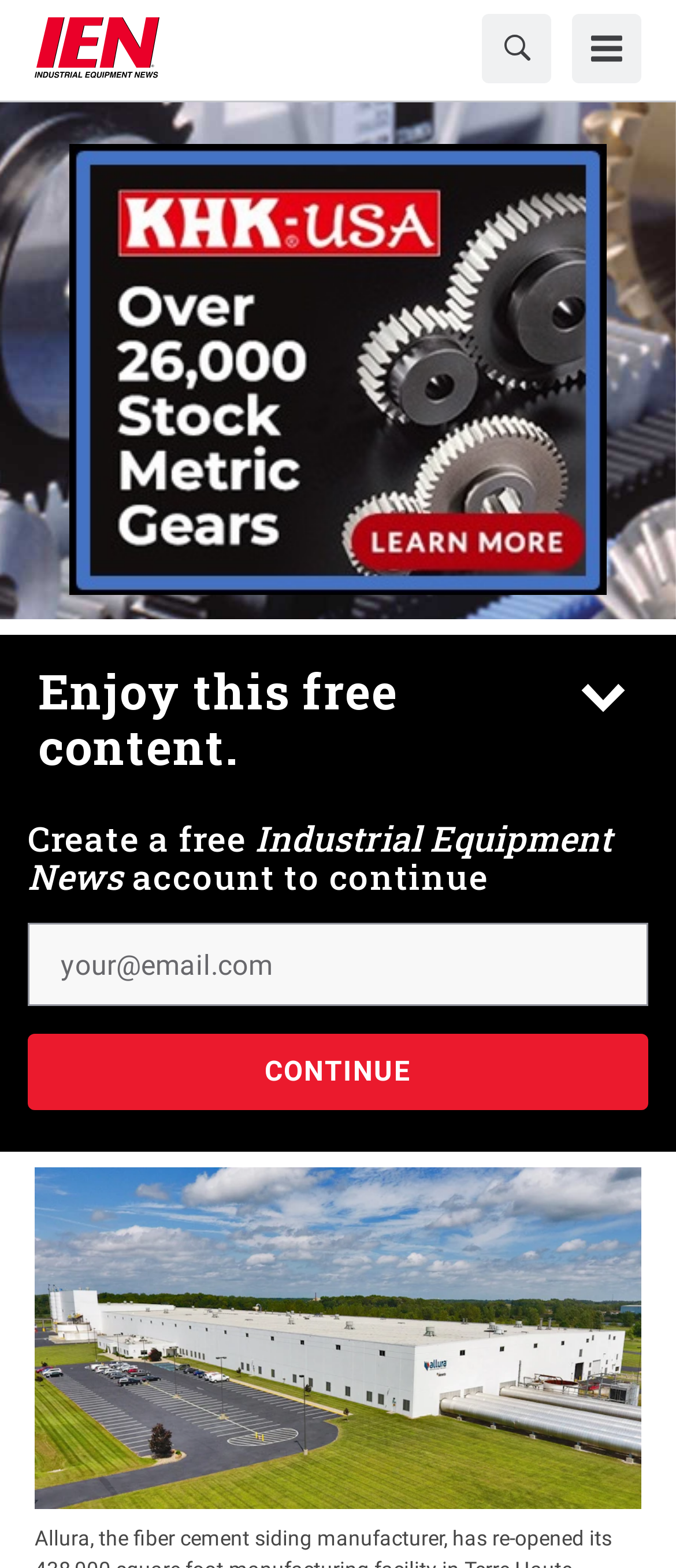Examine the image carefully and respond to the question with a detailed answer: 
Where is the manufacturing facility located?

The location of the manufacturing facility can be determined by reading the image description 'Allura, the fiber cement siding manufacturer, has re-opened its 438,000-square-foot manufacturing facility in Terre Haute, Indiana.', which explicitly states the location.